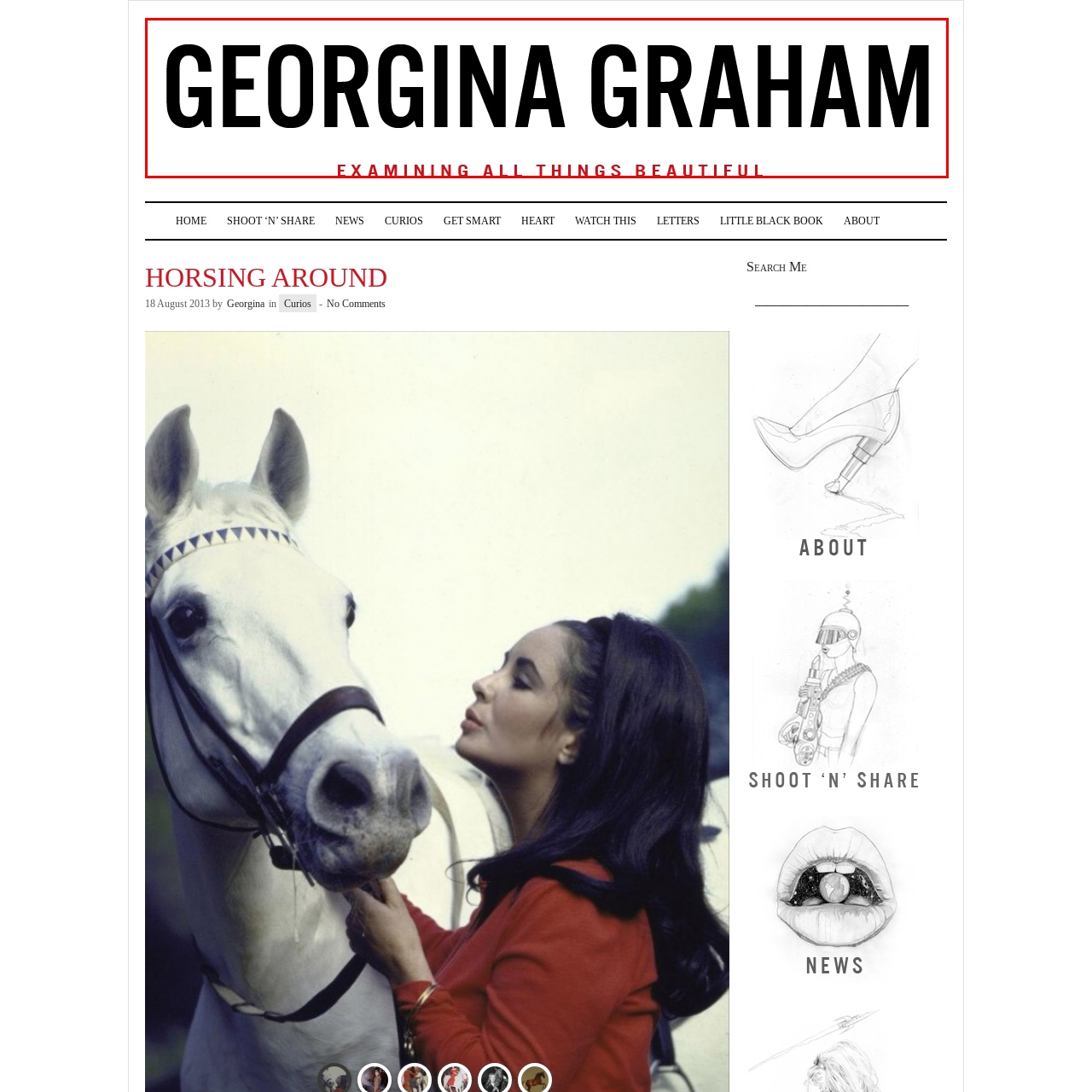What is the tone conveyed by the design?
Observe the image within the red bounding box and respond to the question with a detailed answer, relying on the image for information.

The design conveys a sense of elegance and sophistication, which sets the tone for an exploration of beauty and aesthetics associated with Georgina Graham's work, suggesting a refined and cultured approach to the subject matter.